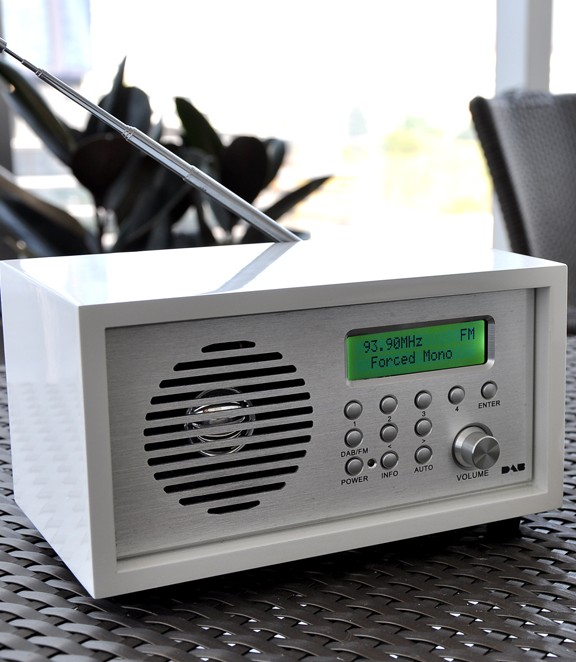Answer the question using only a single word or phrase: 
What is the current frequency displayed on the radio?

93.90MHz